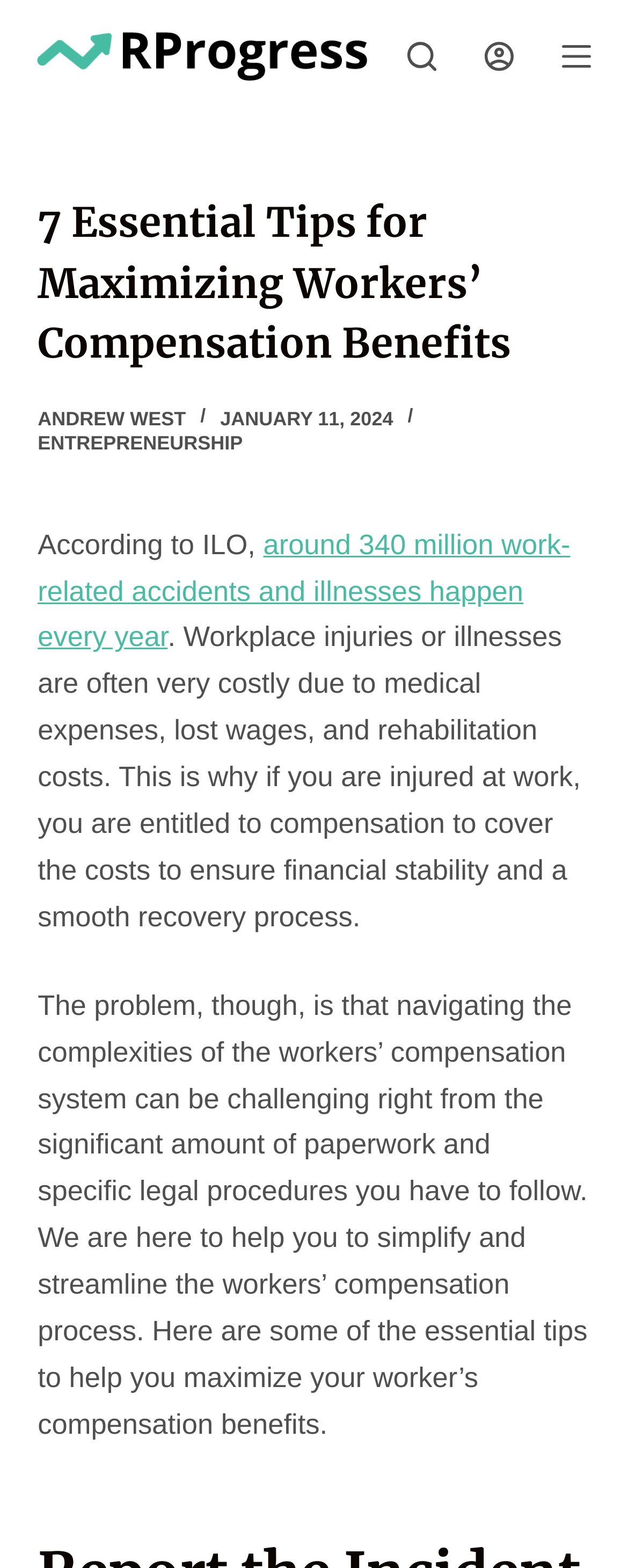Please locate the bounding box coordinates of the element that should be clicked to complete the given instruction: "Search for something".

[0.648, 0.027, 0.694, 0.045]